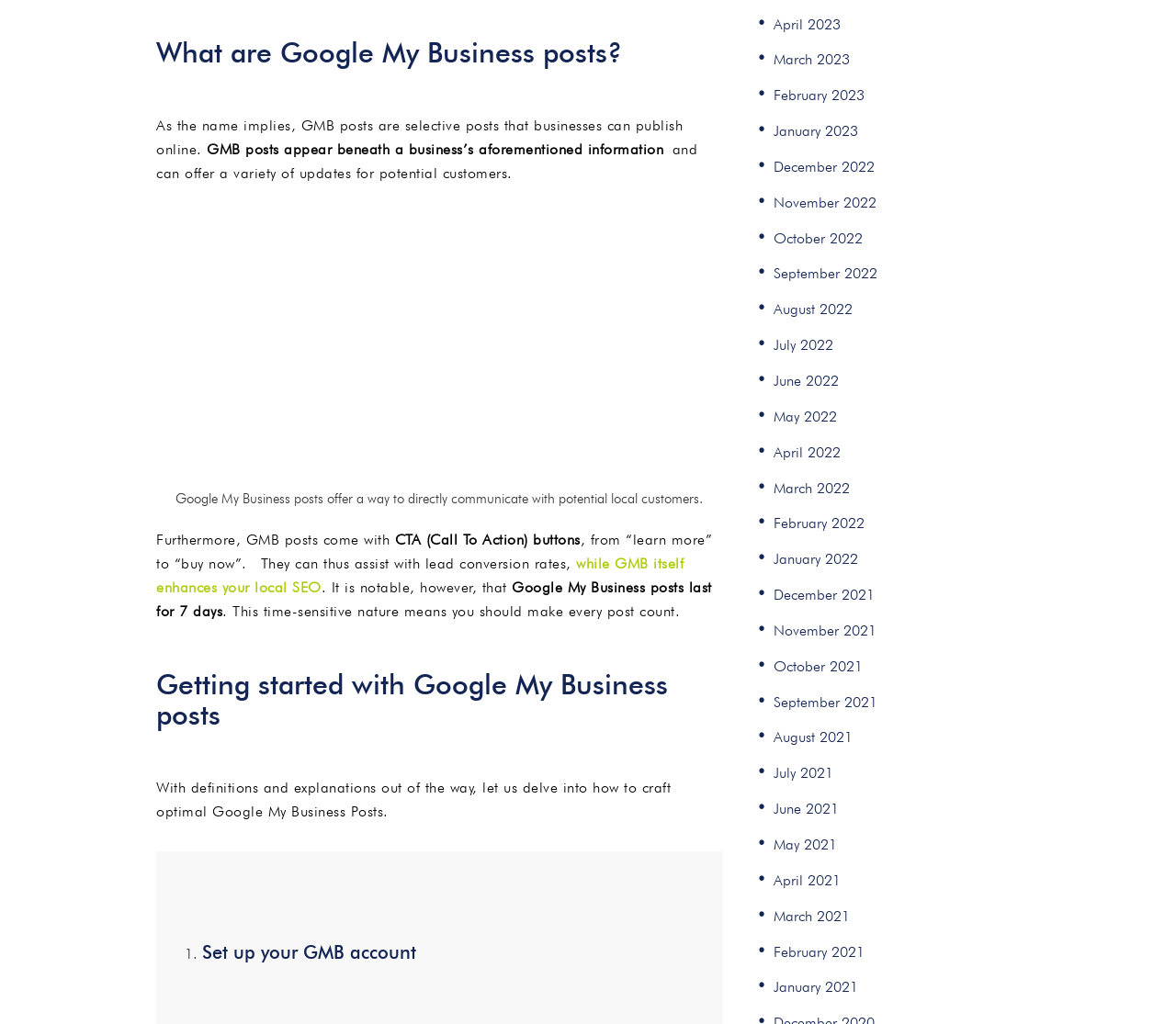Determine the bounding box coordinates of the region that needs to be clicked to achieve the task: "Read the caption of the image".

[0.133, 0.478, 0.615, 0.497]